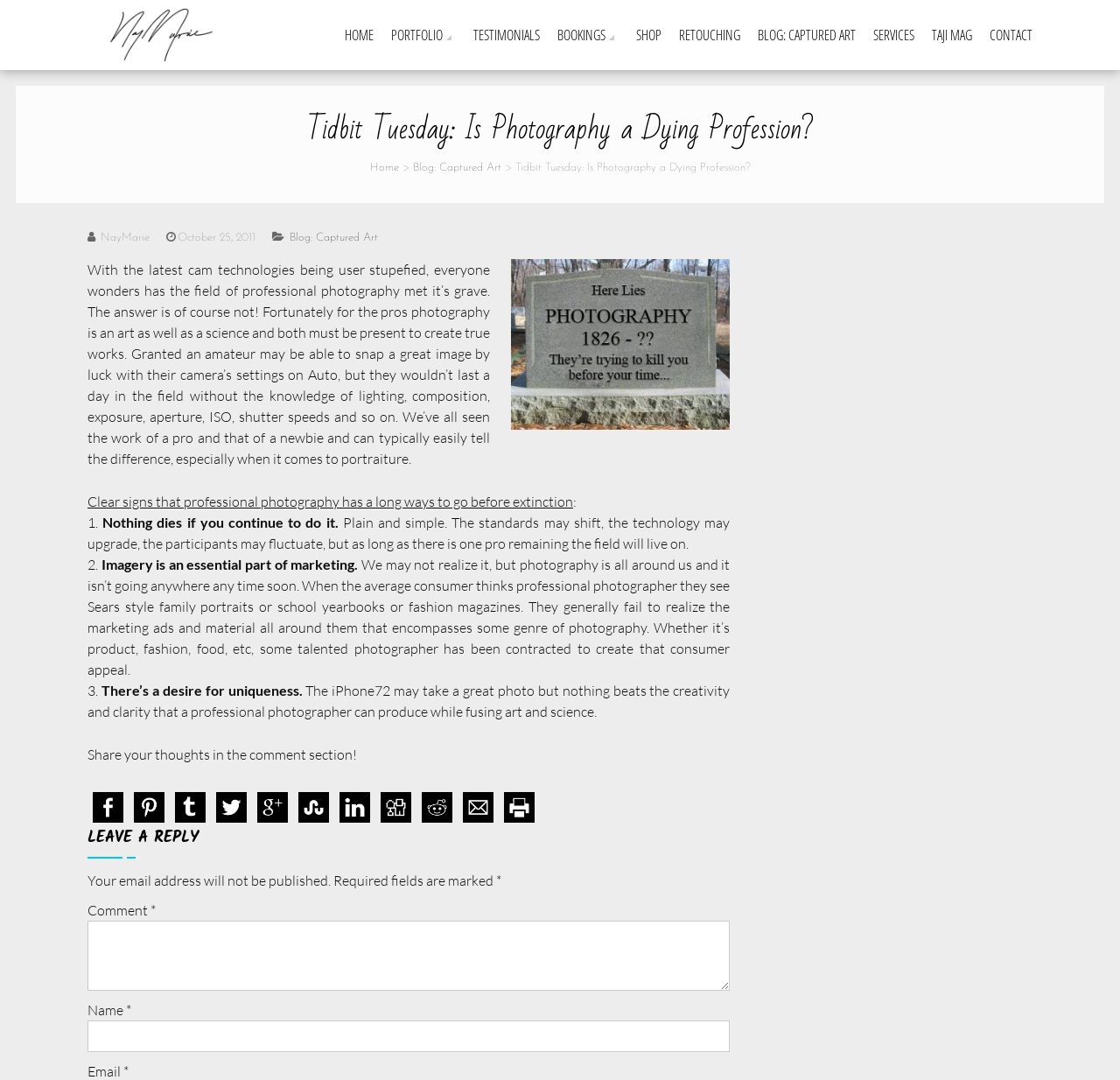What is the name of the website?
Kindly give a detailed and elaborate answer to the question.

The name of the website can be found in the top-left corner of the webpage, where it says 'NayMarie.com' in a heading element.